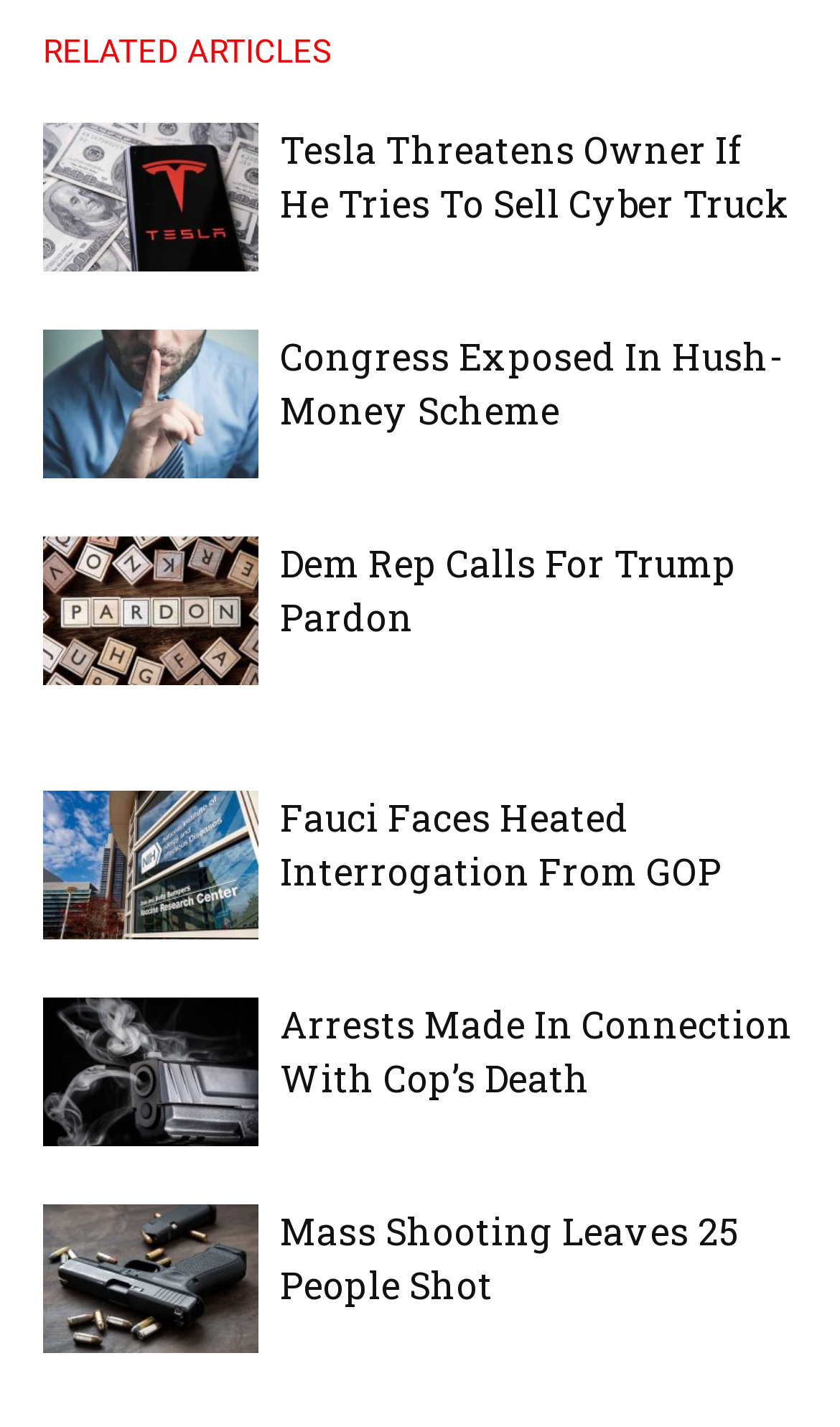Using the information from the screenshot, answer the following question thoroughly:
How many articles are listed on this webpage?

There are six articles listed on this webpage, each with a heading, link, and image. The articles are about Tesla, Congress, Trump, Fauci, a cop's death, and a mass shooting.